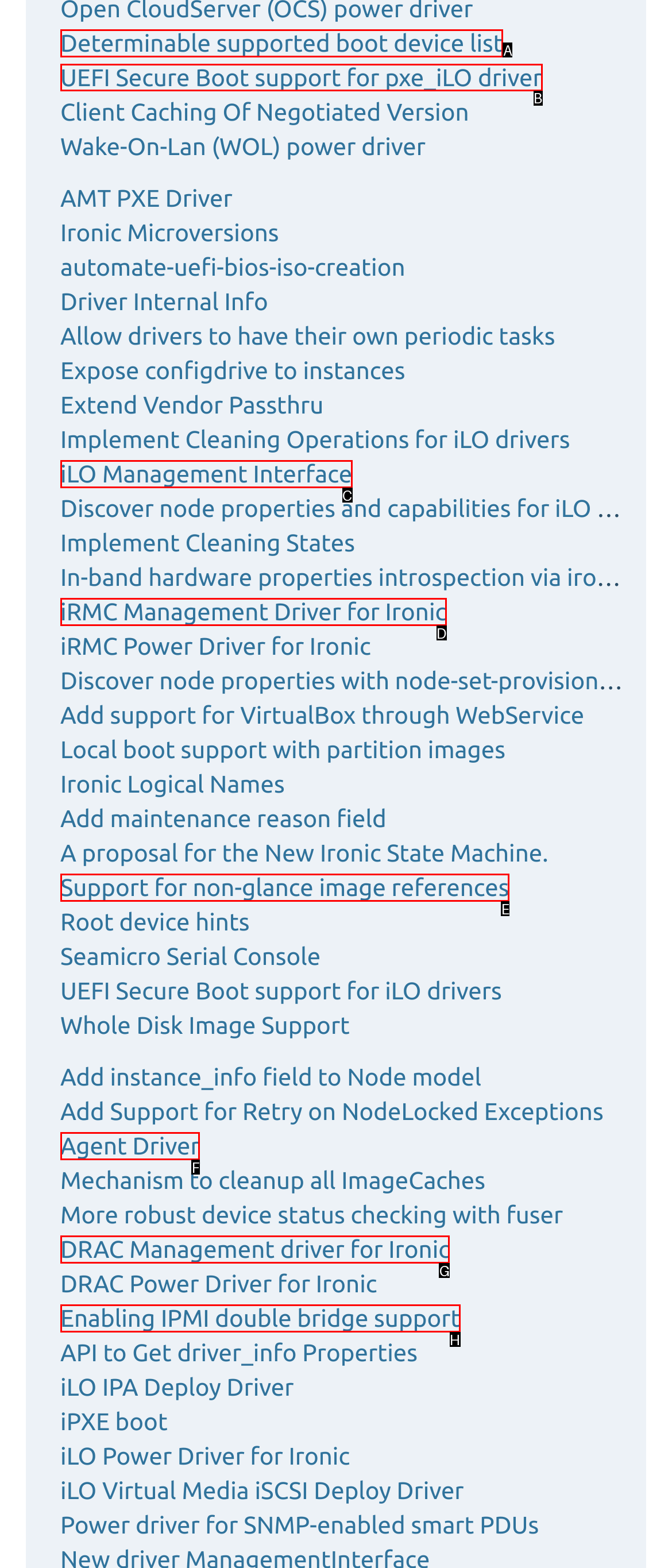Identify the correct HTML element to click to accomplish this task: Learn about UEFI Secure Boot support for pxe_iLO driver
Respond with the letter corresponding to the correct choice.

B